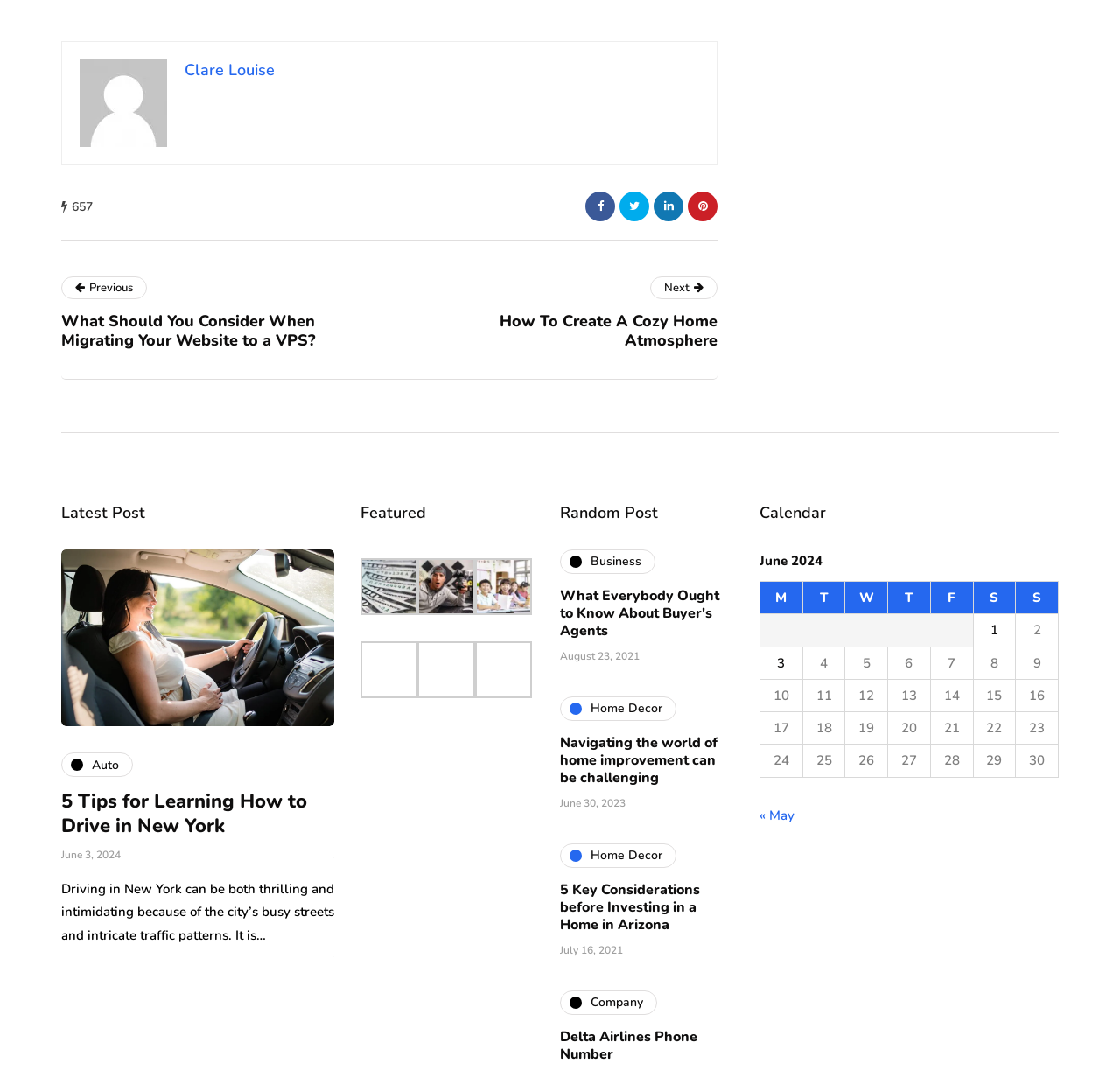Please look at the image and answer the question with a detailed explanation: What is the category of the post 'What Everybody Ought to Know About Buyer's Agents'?

I found the category of the post by looking at the link element associated with the post. The link element has a text 'Business', which indicates the category of the post.